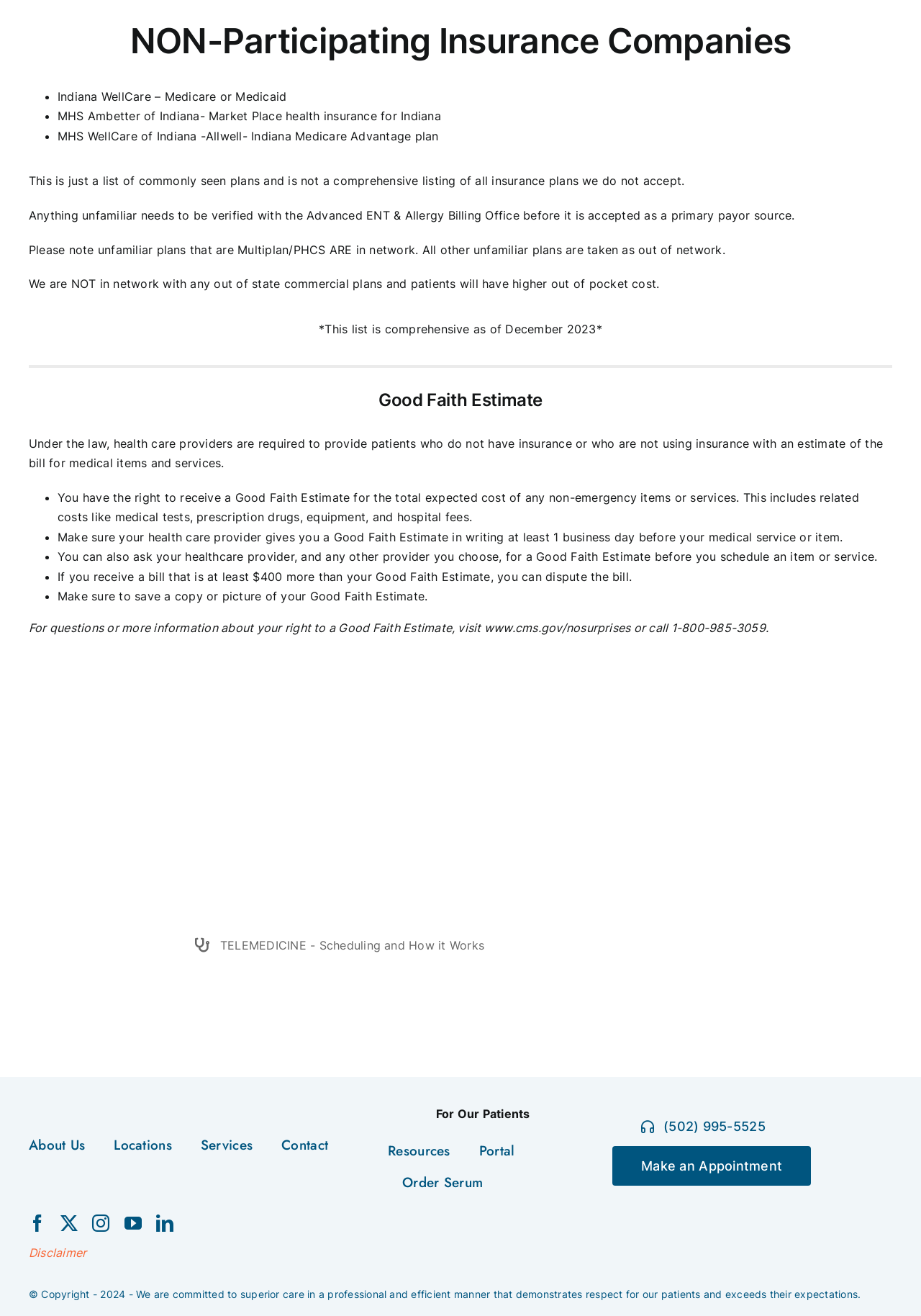Find the bounding box coordinates for the element that must be clicked to complete the instruction: "Schedule a Telemedicine appointment". The coordinates should be four float numbers between 0 and 1, indicated as [left, top, right, bottom].

[0.191, 0.702, 0.546, 0.734]